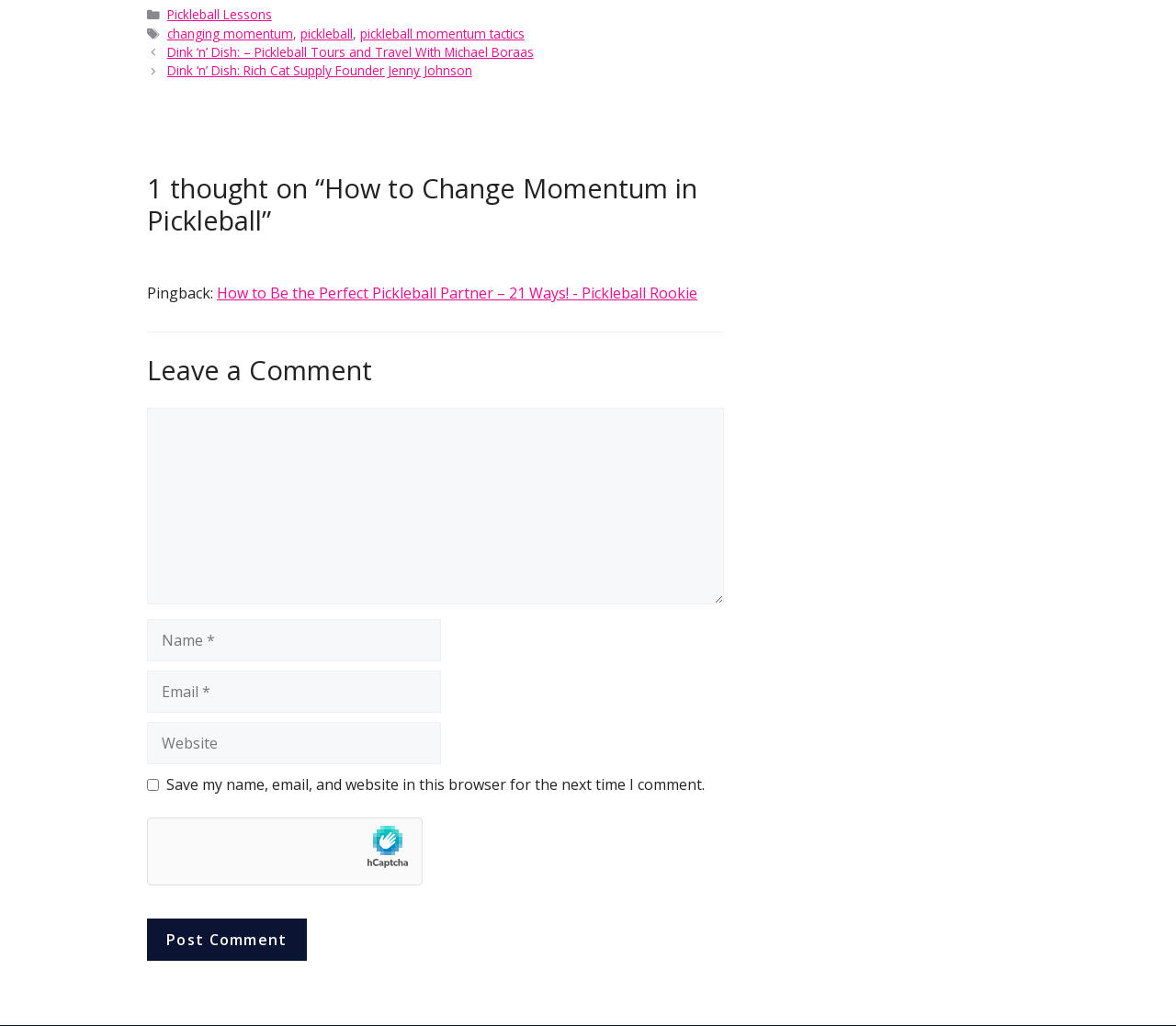What is the category of the blog post?
Answer the question in as much detail as possible.

The category of the blog post can be found in the footer section of the webpage. The link element with the text 'Pickleball Lessons' is a child of the footer element and has a bounding box with coordinates [0.142, 0.006, 0.231, 0.023]. This suggests that the blog post is categorized under 'Pickleball Lessons'.